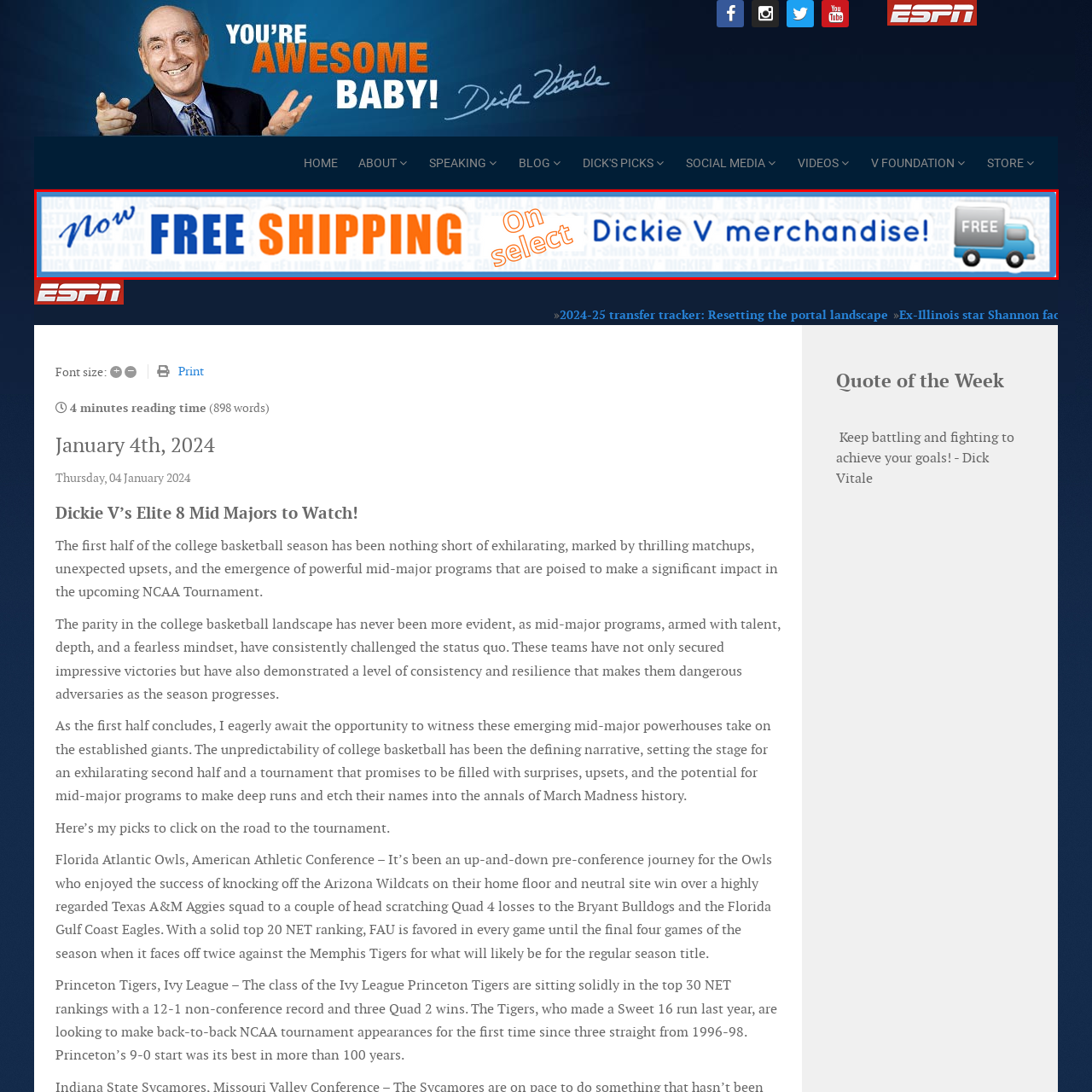Who is the person associated with the merchandise?
Look closely at the image within the red bounding box and respond to the question with one word or a brief phrase.

Dick Vitale